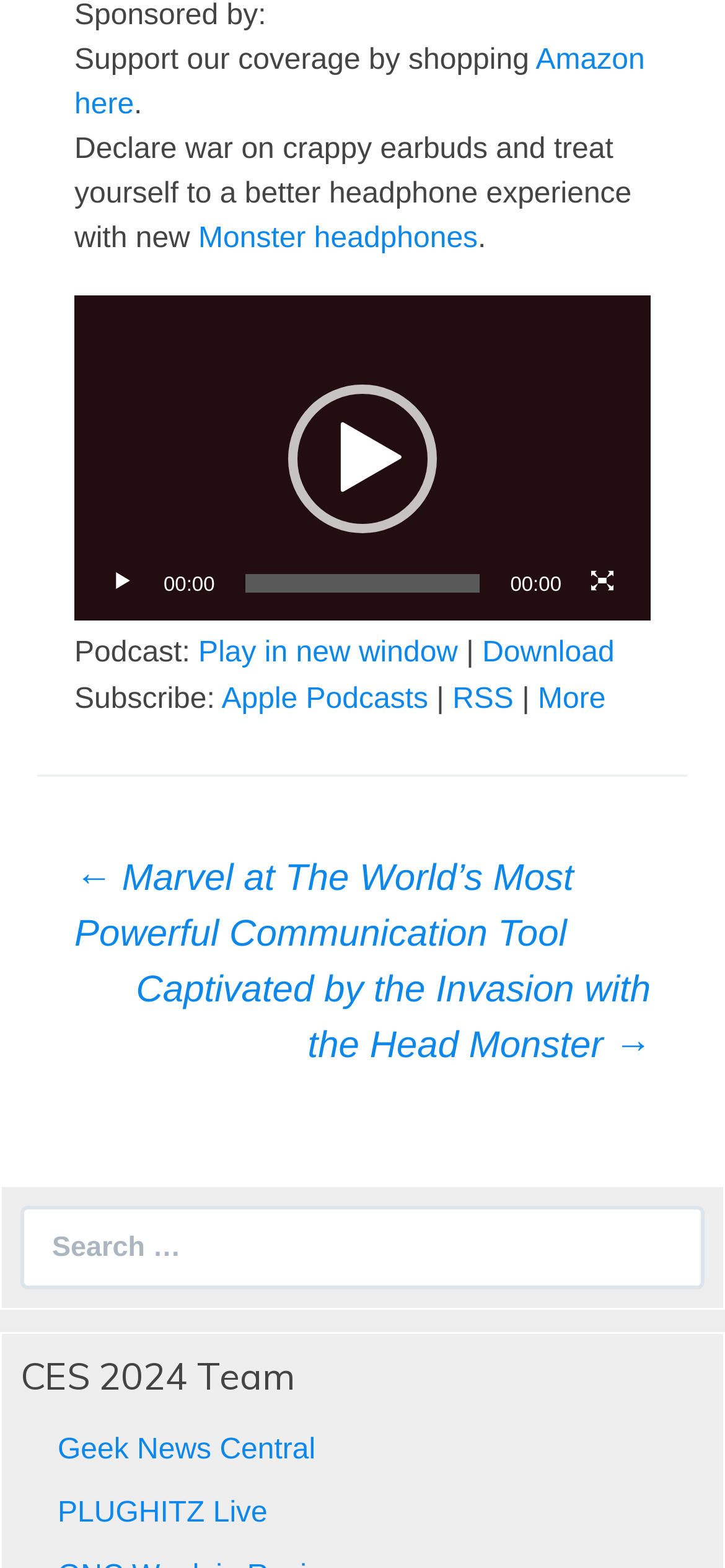Find the bounding box coordinates of the element to click in order to complete this instruction: "Download the podcast". The bounding box coordinates must be four float numbers between 0 and 1, denoted as [left, top, right, bottom].

[0.665, 0.406, 0.848, 0.426]